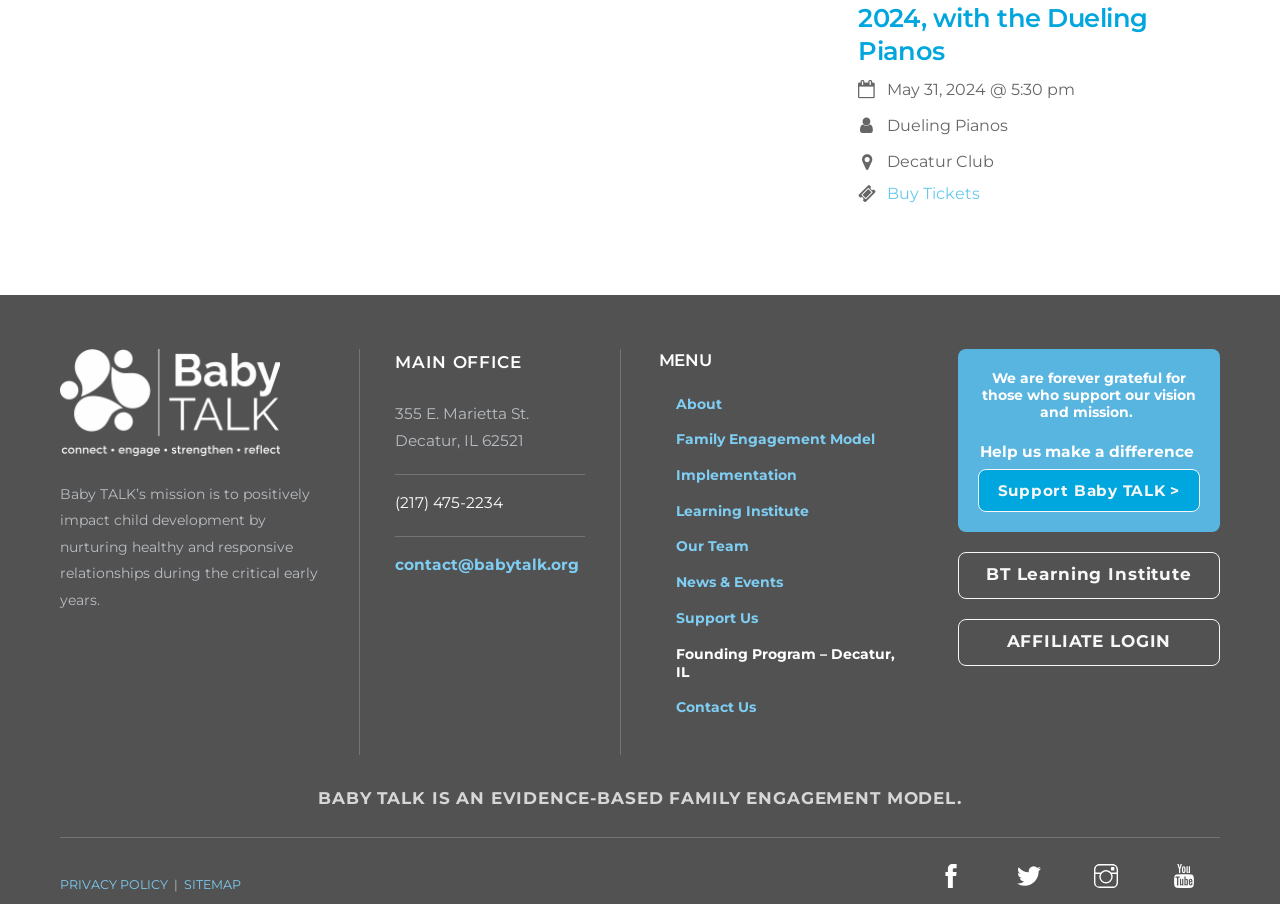Please determine the bounding box coordinates of the element's region to click for the following instruction: "Support Baby TALK".

[0.764, 0.519, 0.938, 0.566]